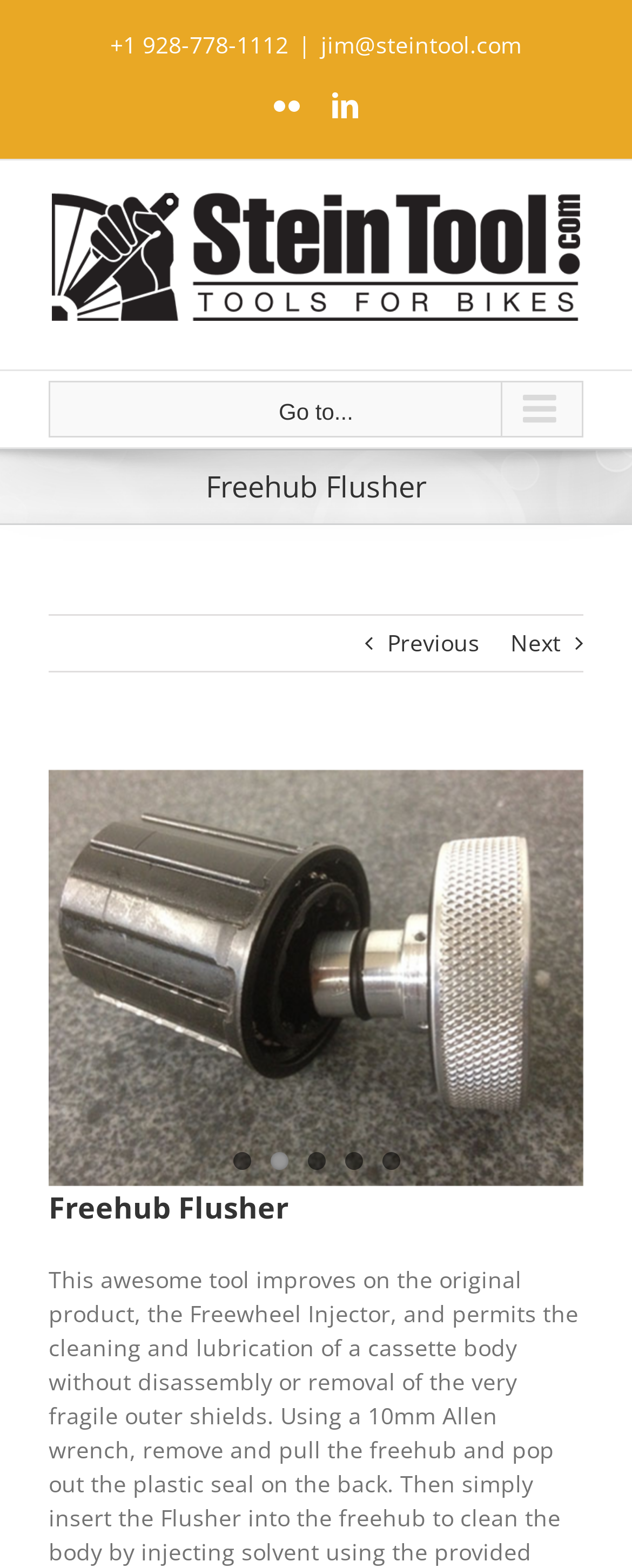Provide your answer in one word or a succinct phrase for the question: 
What is the logo of the website?

steintool.com Logo